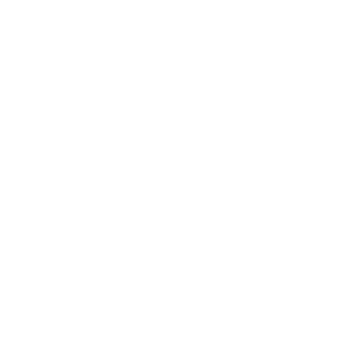Illustrate the image with a detailed caption.

The image features a sleek black design with a minimalistic style, prominently displaying a graphic associated with the product "Centrum Multivitamin Ginseng Supplement." This image serves as a visual representation for the supplement, which is highlighted as a related product on the webpage. The branding likely emphasizes health and vitality, aligning with the benefits of ginseng and multivitamins commonly sought after for energy and wellness. This visual element complements the accompanying text and links that guide potential customers to learn more about the product and make purchases, enhancing the overall shopping experience.